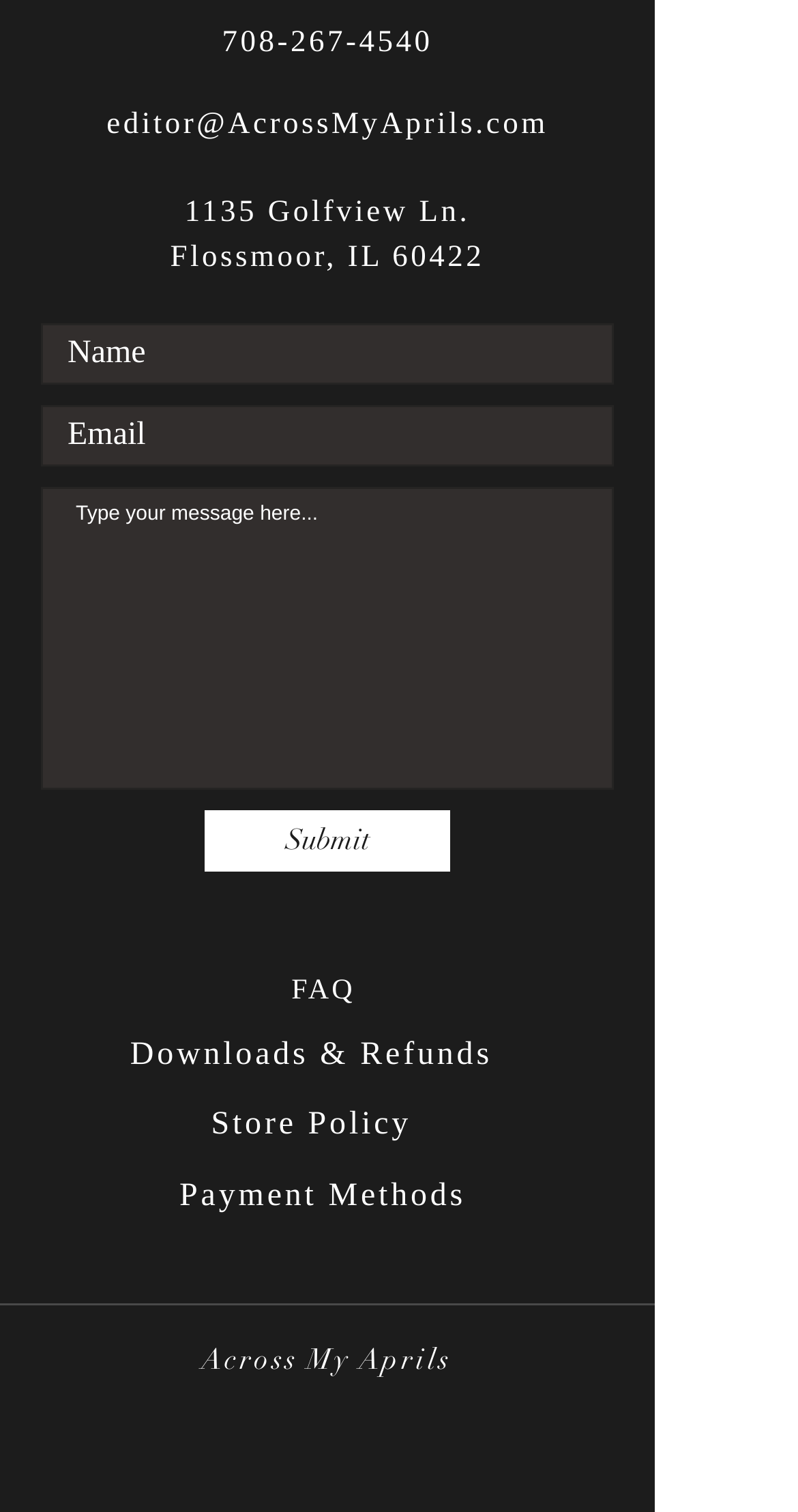Give a short answer to this question using one word or a phrase:
What is the address of the location mentioned on the webpage?

1135 Golfview Ln., Flossmoor, IL 60422